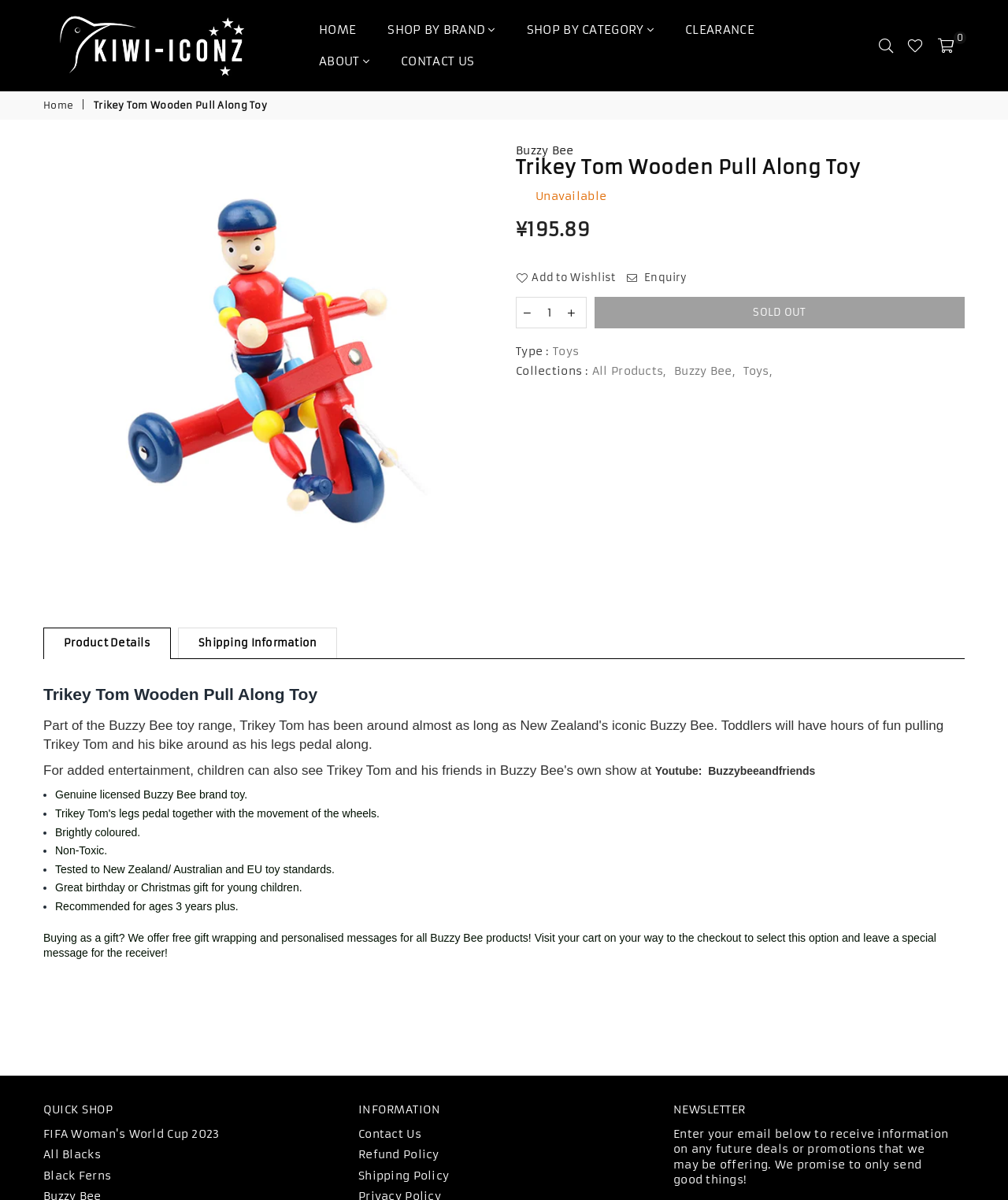Provide a comprehensive description of the webpage.

This webpage is about a product called Trikey Tom Wooden Pull Along Toy, which is part of the Buzzy Bee toy range. At the top of the page, there is a navigation menu with links to "HOME", "SHOP BY BRAND", "SHOP BY CATEGORY", "CLEARANCE", "ABOUT", and "CONTACT US". Below the navigation menu, there is a main content area that displays the product information.

On the left side of the main content area, there is a breadcrumbs navigation showing the current page location, which is "Home > Trikey Tom Wooden Pull Along Toy". Below the breadcrumbs, there is a listbox that allows users to select the product type.

On the right side of the main content area, there is a product image and a heading that displays the product name. Below the product name, there is a description of the product, which mentions that it is a wooden pull-along toy that has been around as long as New Zealand's iconic Buzzy Bee. The description also mentions that toddlers will have hours of fun pulling Trikey Tom and his bike around.

Below the product description, there are several sections that provide more information about the product. The first section displays the product price and availability, which is currently unavailable. The second section displays the product details, including the type, collections, and product features. The product features are listed in a bullet point format, which includes genuine licensed Buzzy Bee brand toy, brightly colored, non-toxic, and tested to New Zealand/Australian and EU toy standards.

Below the product features, there is a section that provides information about buying the product as a gift, which includes free gift wrapping and personalized messages. There is also a section that displays a heading "QUICK SHOP" and links to other products, such as FIFA Woman's World Cup 2023, All Blacks, and Black Ferns.

At the bottom of the page, there are three columns that provide additional information. The first column displays links to "INFORMATION" pages, such as "Contact Us", "Refund Policy", and "Shipping Policy". The second column displays a heading "NEWSLETTER" and a text box to enter an email address to receive information on future deals or promotions. The third column is empty.